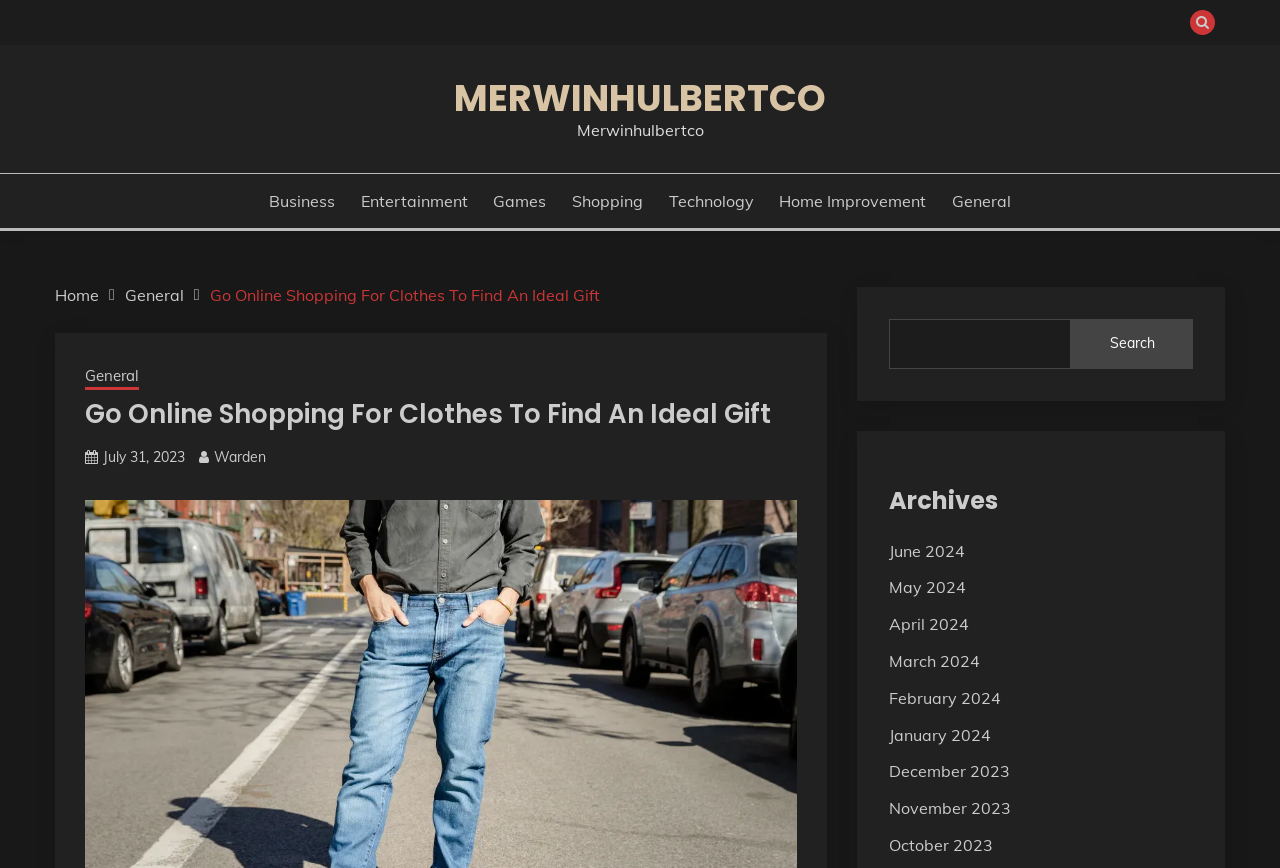Identify and provide the title of the webpage.

Go Online Shopping For Clothes To Find An Ideal Gift